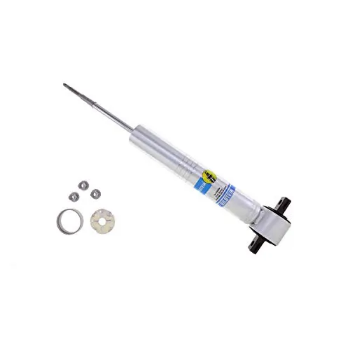Give a detailed account of everything present in the image.

This image showcases a Bilstein 24238304 Shock Absorber, a high-quality automotive component designed for enhanced performance and durability. The shock absorber features a robust design characteristic of Bilstein products, including a silver body with identifiable branding and essential installation components such as mounting hardware. This particular model is suitable for various 4WD vehicles, providing improved suspension handling and stability, making it ideal for off-road or heavy-duty driving conditions. The product is available for purchase, with a retail price of $134.56 on Amazon, as of October 18, 2022.